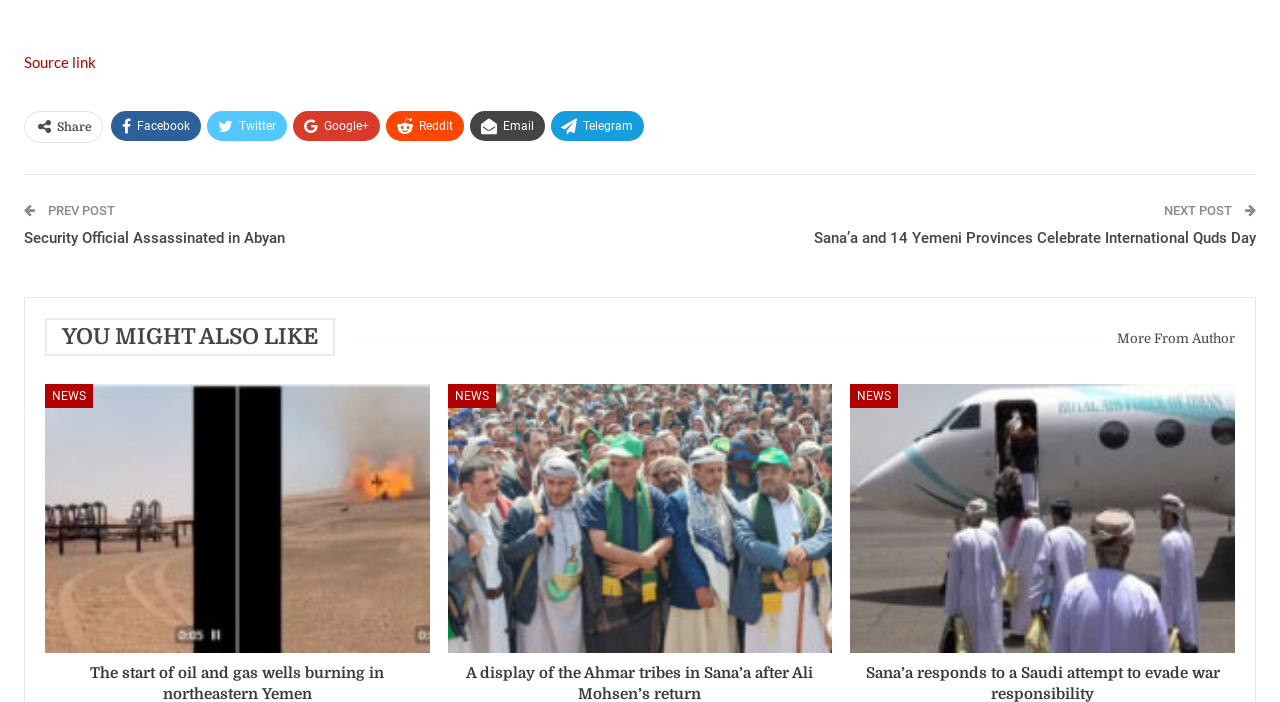Specify the bounding box coordinates of the element's region that should be clicked to achieve the following instruction: "View news article". The bounding box coordinates consist of four float numbers between 0 and 1, in the format [left, top, right, bottom].

[0.035, 0.547, 0.336, 0.93]